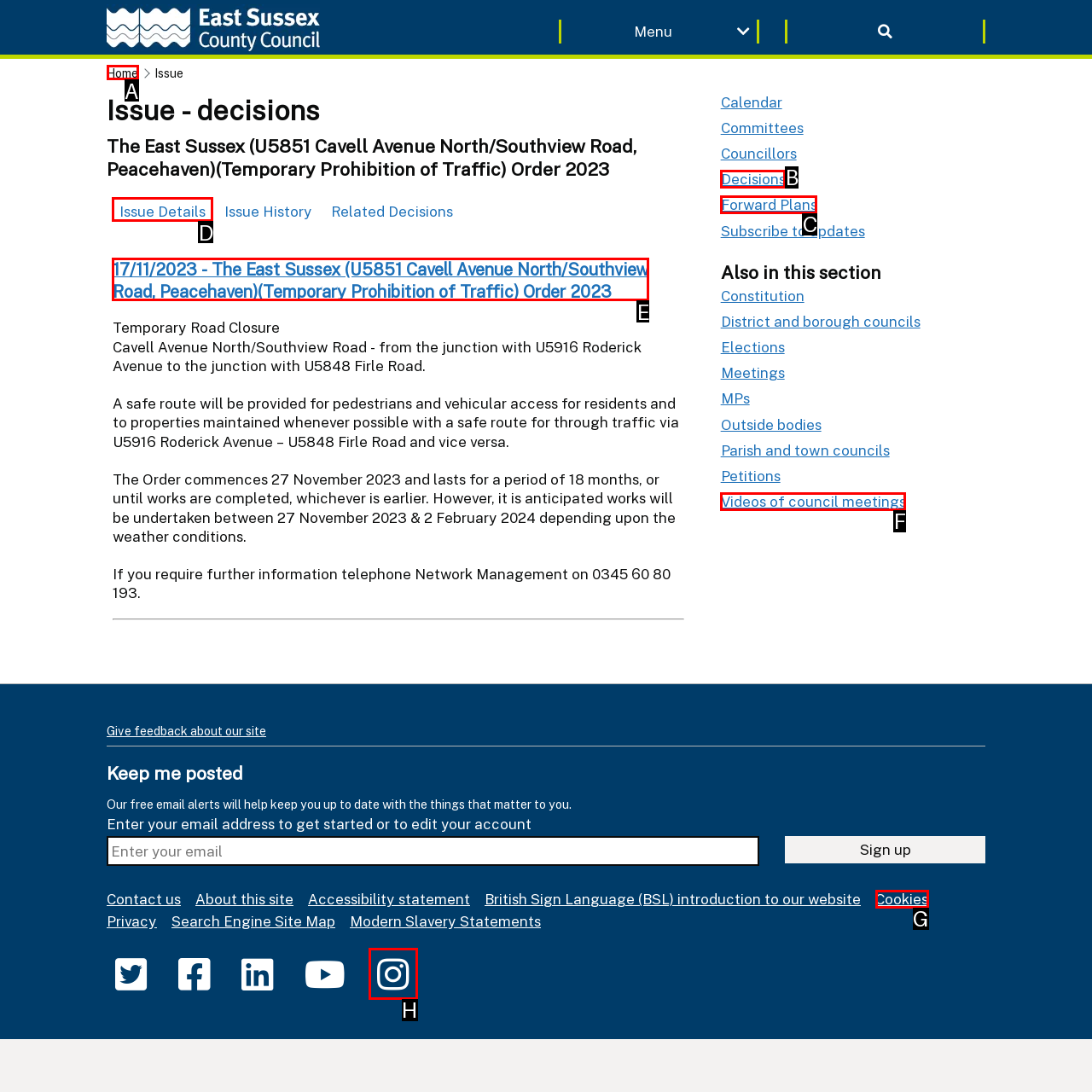Please identify the correct UI element to click for the task: Click on the 'Issue Details' link Respond with the letter of the appropriate option.

D